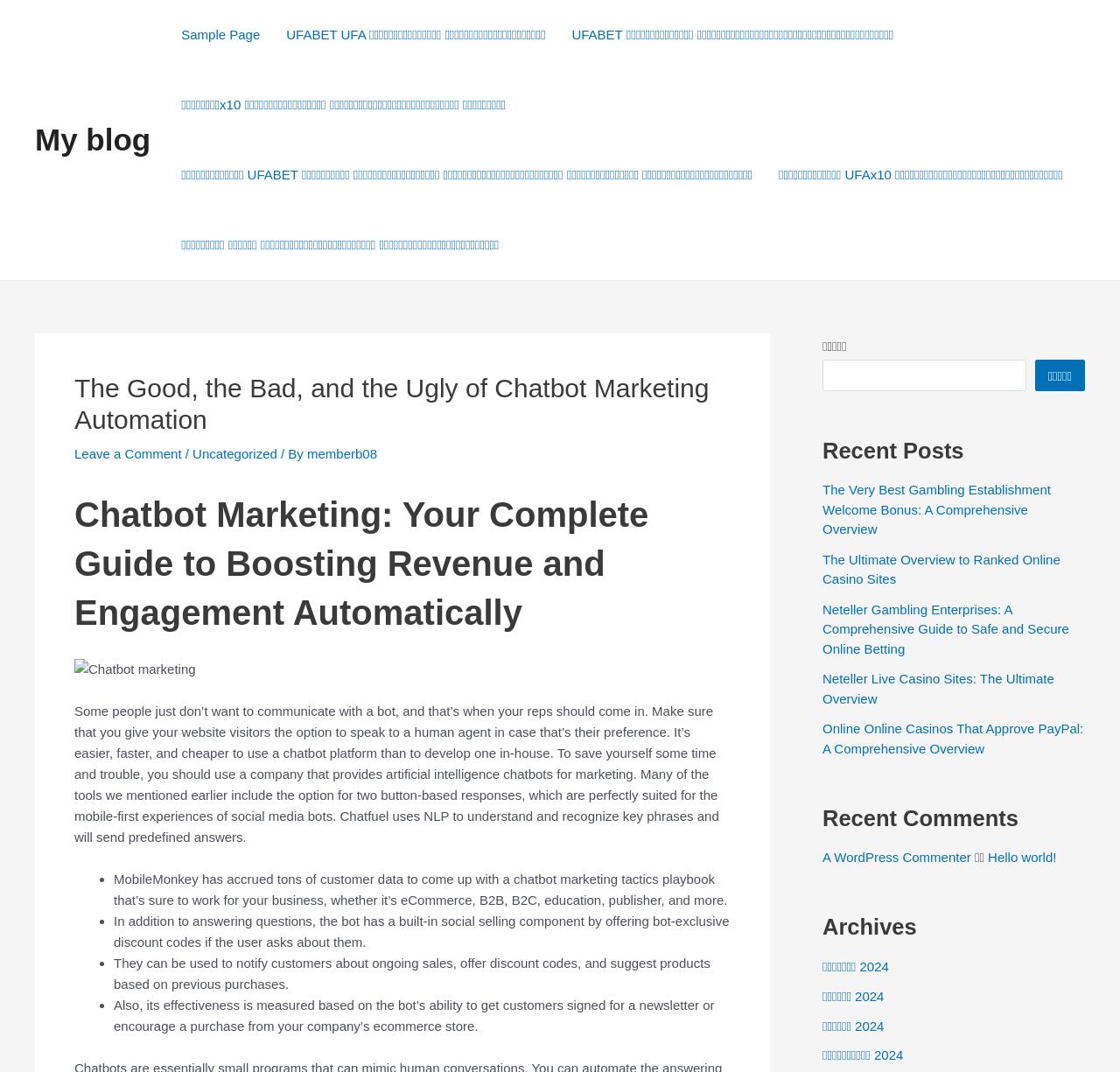Find the coordinates for the bounding box of the element with this description: "Leave a Comment".

[0.066, 0.416, 0.162, 0.43]